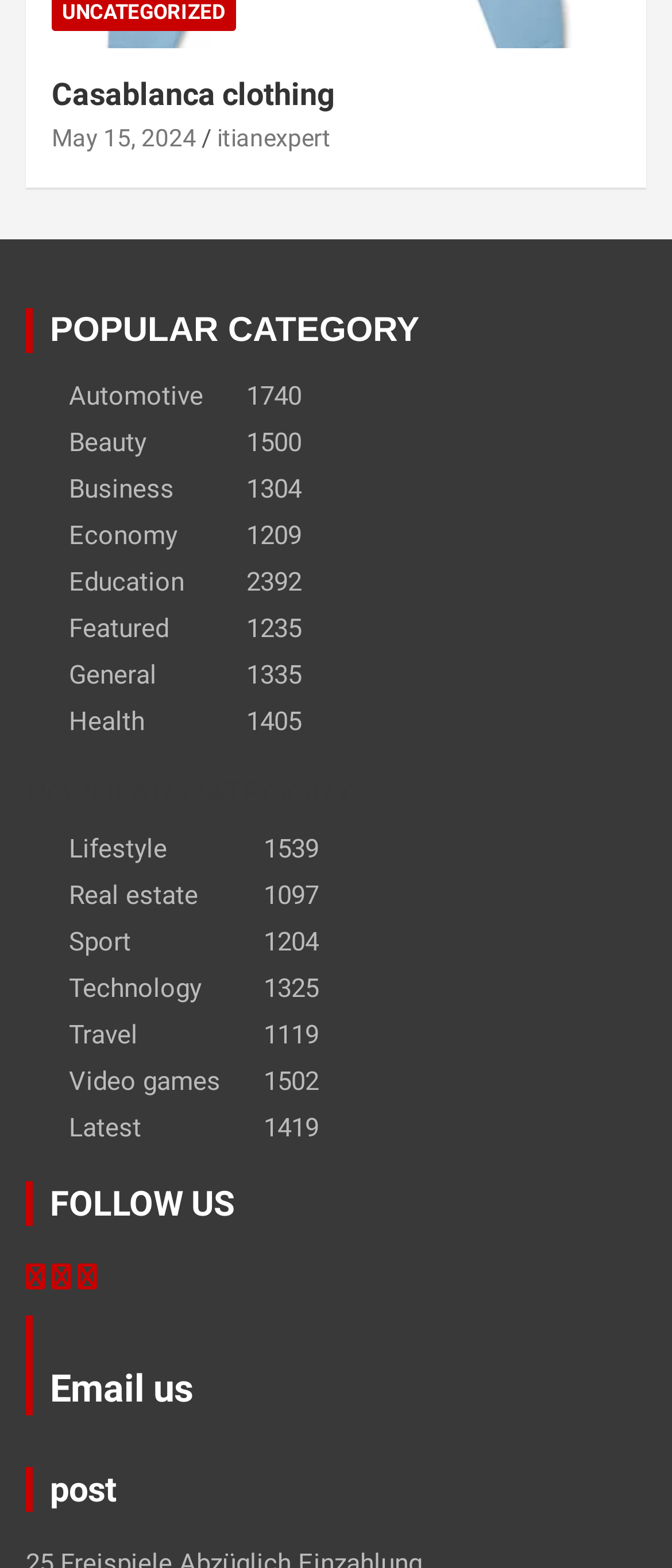Find and indicate the bounding box coordinates of the region you should select to follow the given instruction: "View post".

[0.038, 0.935, 0.962, 0.964]